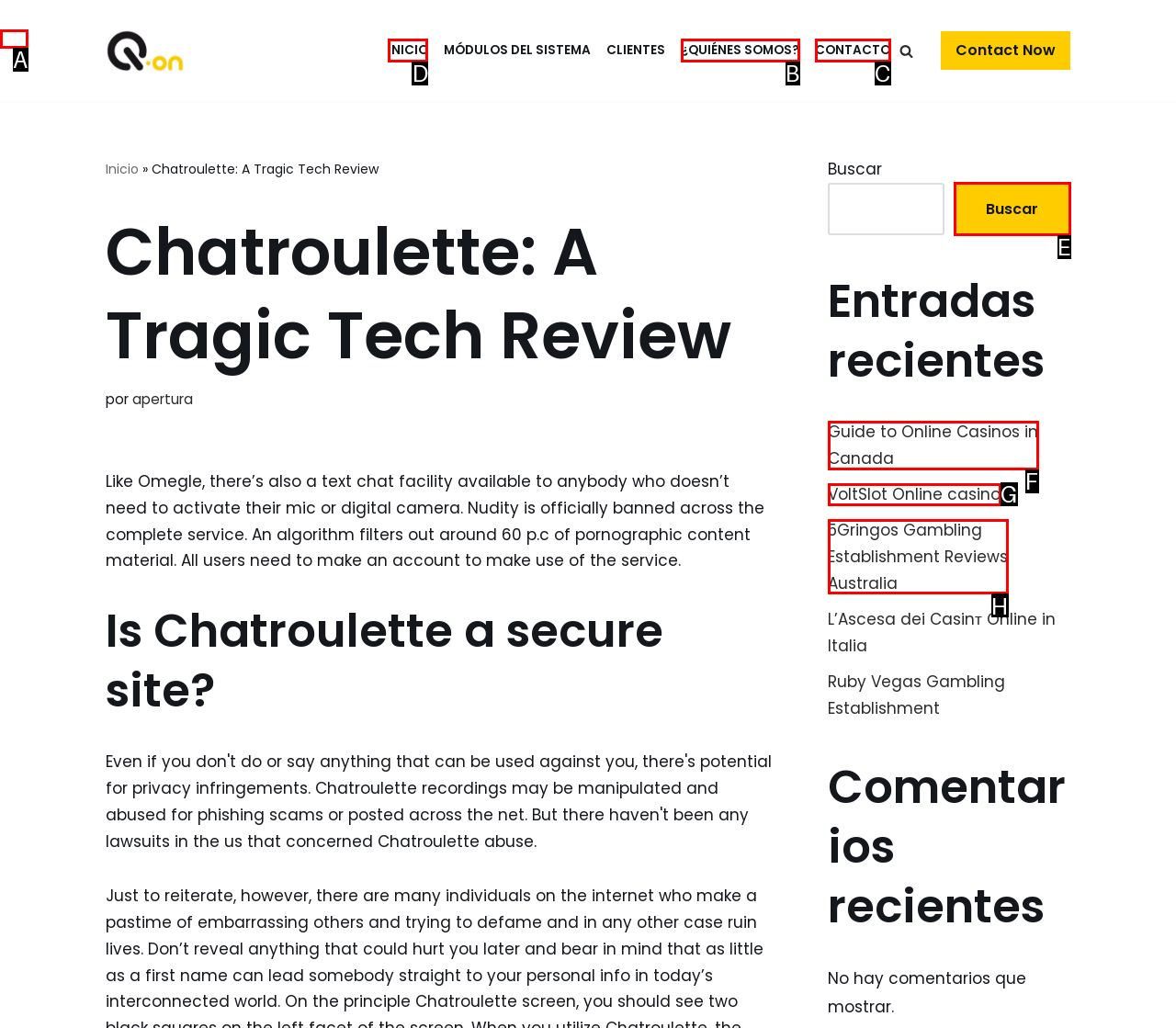Identify the HTML element to select in order to accomplish the following task: Go to INICIO
Reply with the letter of the chosen option from the given choices directly.

D